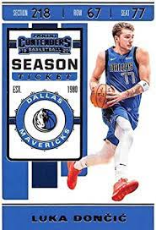What is the number on Luka Dončić's uniform?
Based on the image, provide a one-word or brief-phrase response.

77